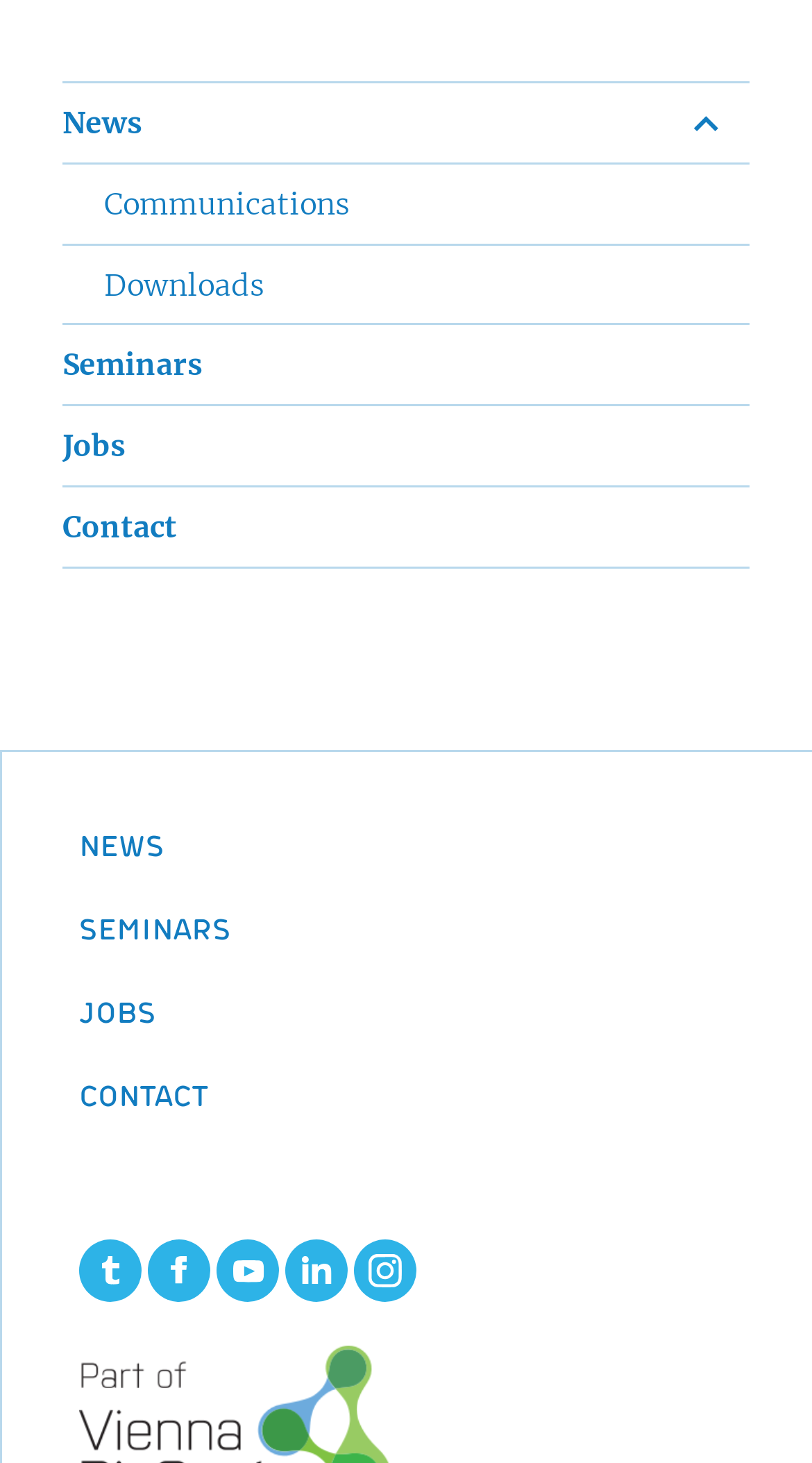Please locate the bounding box coordinates of the region I need to click to follow this instruction: "Go to the Contact page".

[0.077, 0.348, 0.218, 0.374]